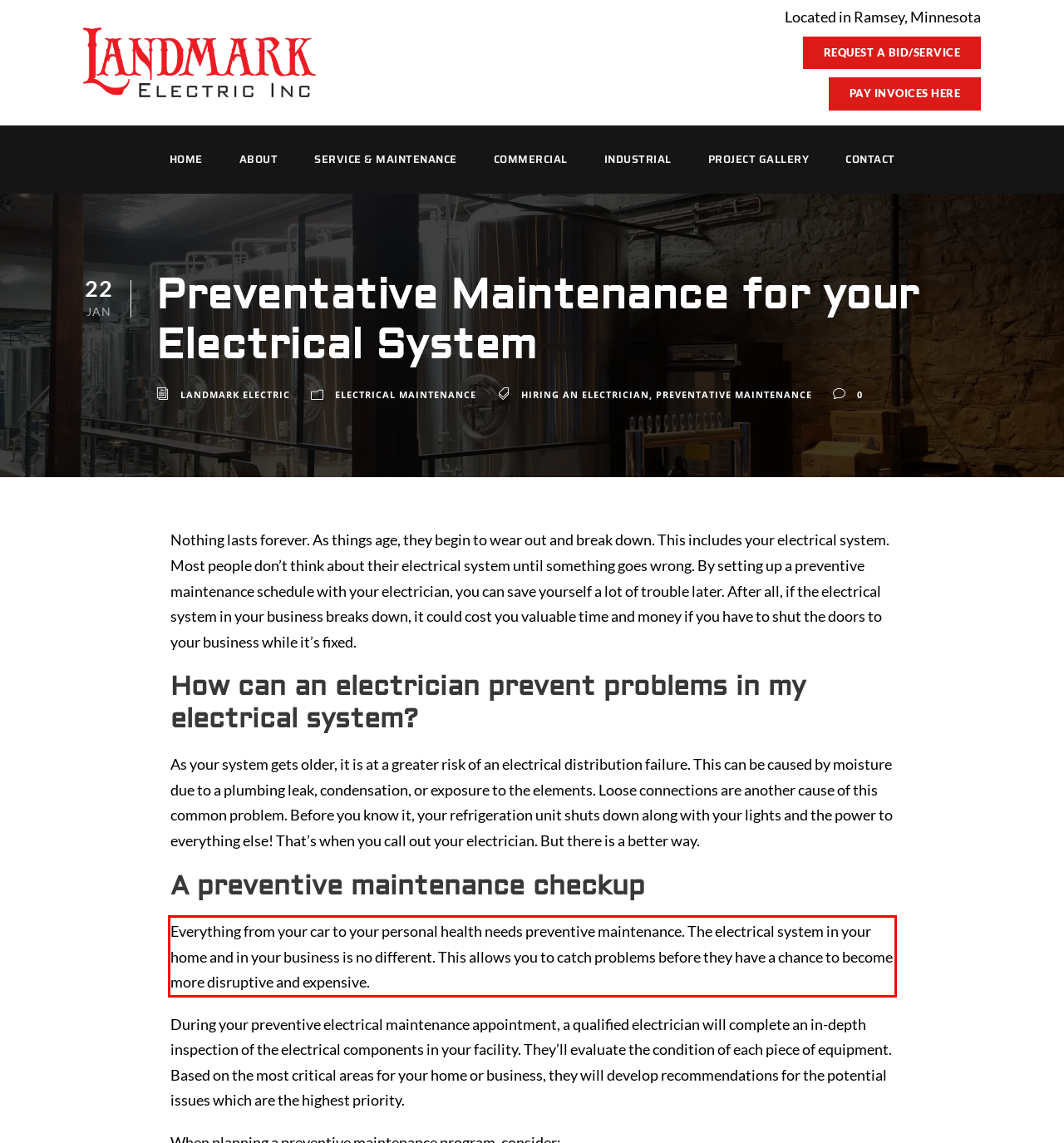Given the screenshot of the webpage, identify the red bounding box, and recognize the text content inside that red bounding box.

Everything from your car to your personal health needs preventive maintenance. The electrical system in your home and in your business is no different. This allows you to catch problems before they have a chance to become more disruptive and expensive.